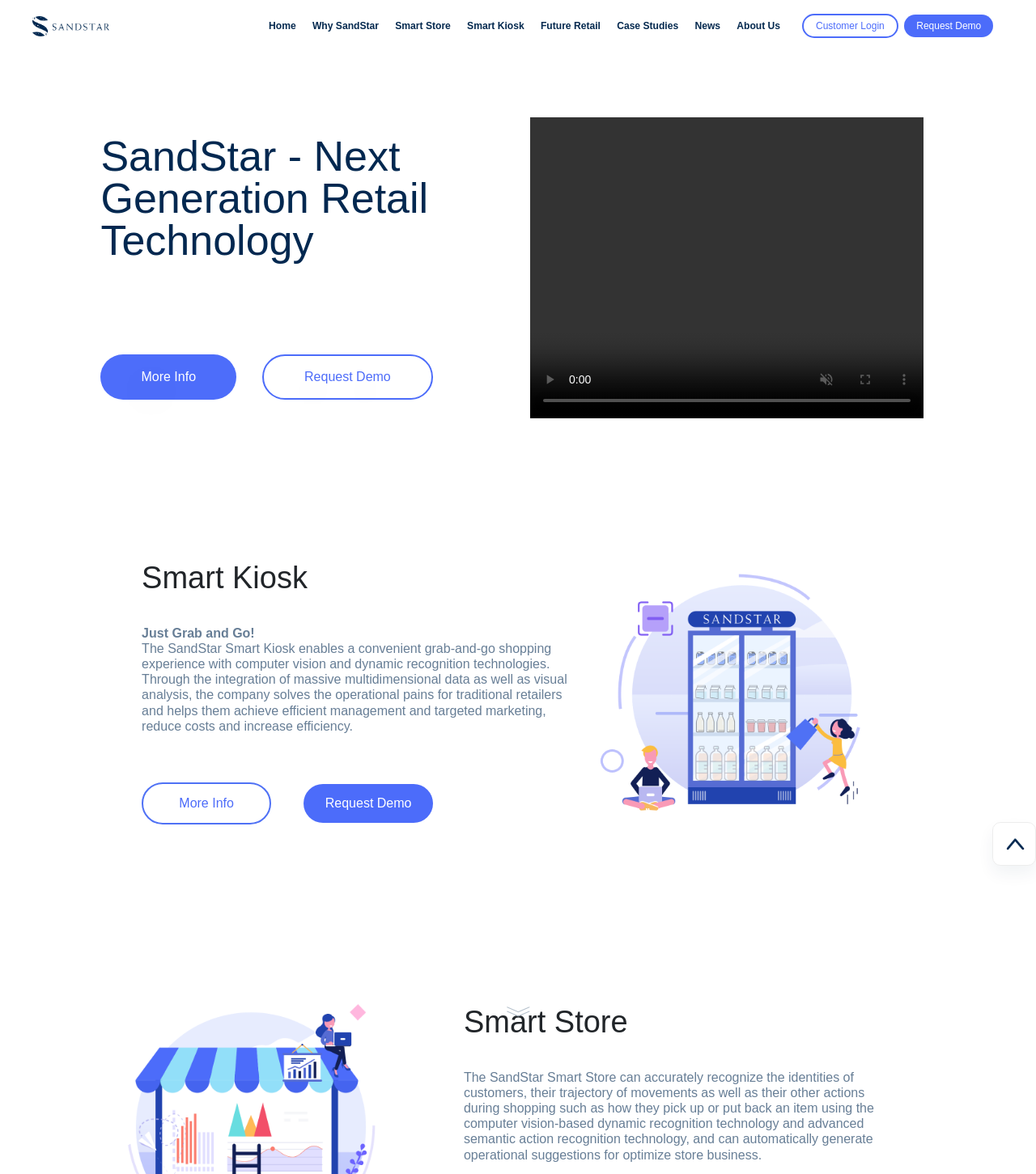Answer in one word or a short phrase: 
What is the theme of the webpage?

Retail technology